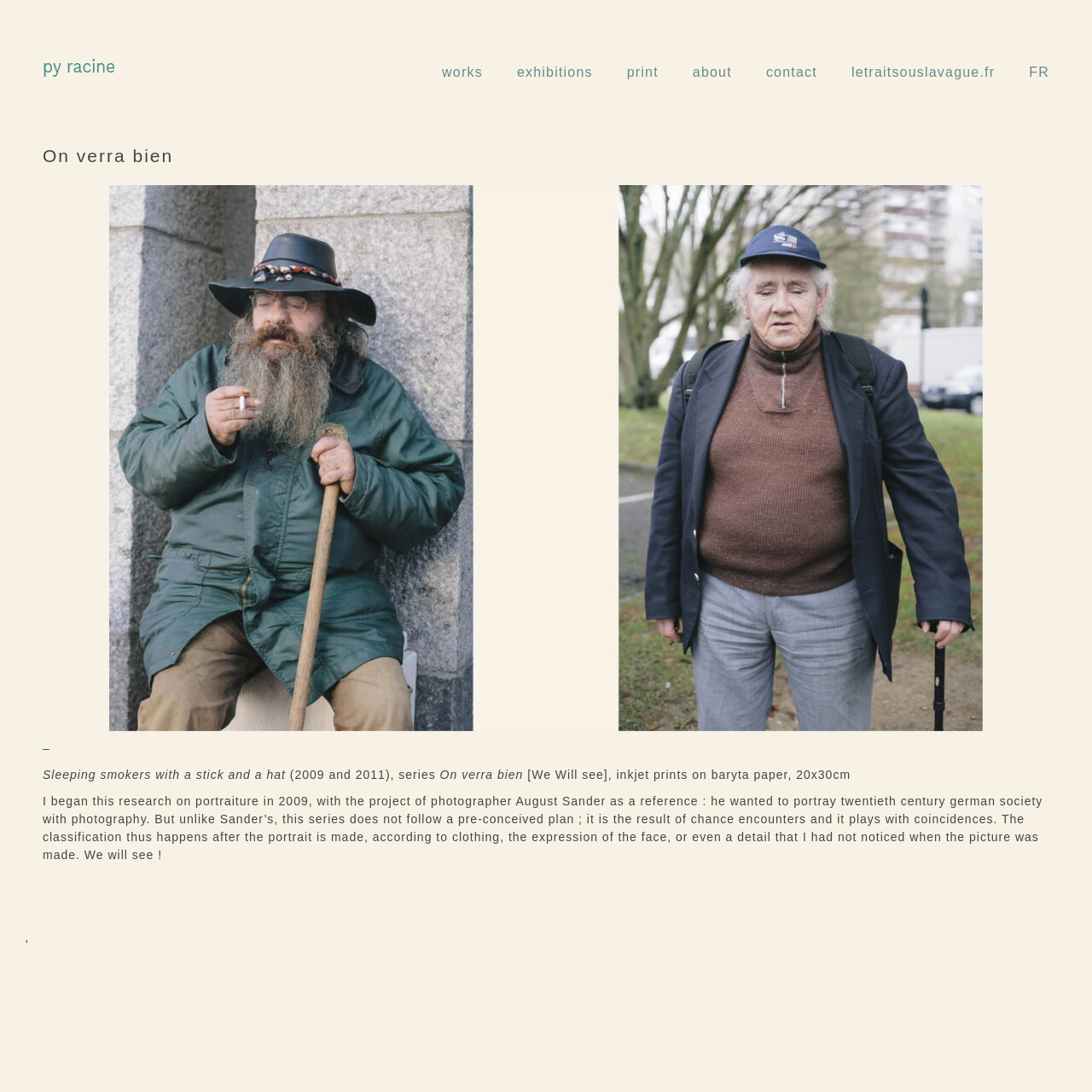Determine the bounding box coordinates of the section to be clicked to follow the instruction: "go to works". The coordinates should be given as four float numbers between 0 and 1, formatted as [left, top, right, bottom].

[0.405, 0.059, 0.442, 0.09]